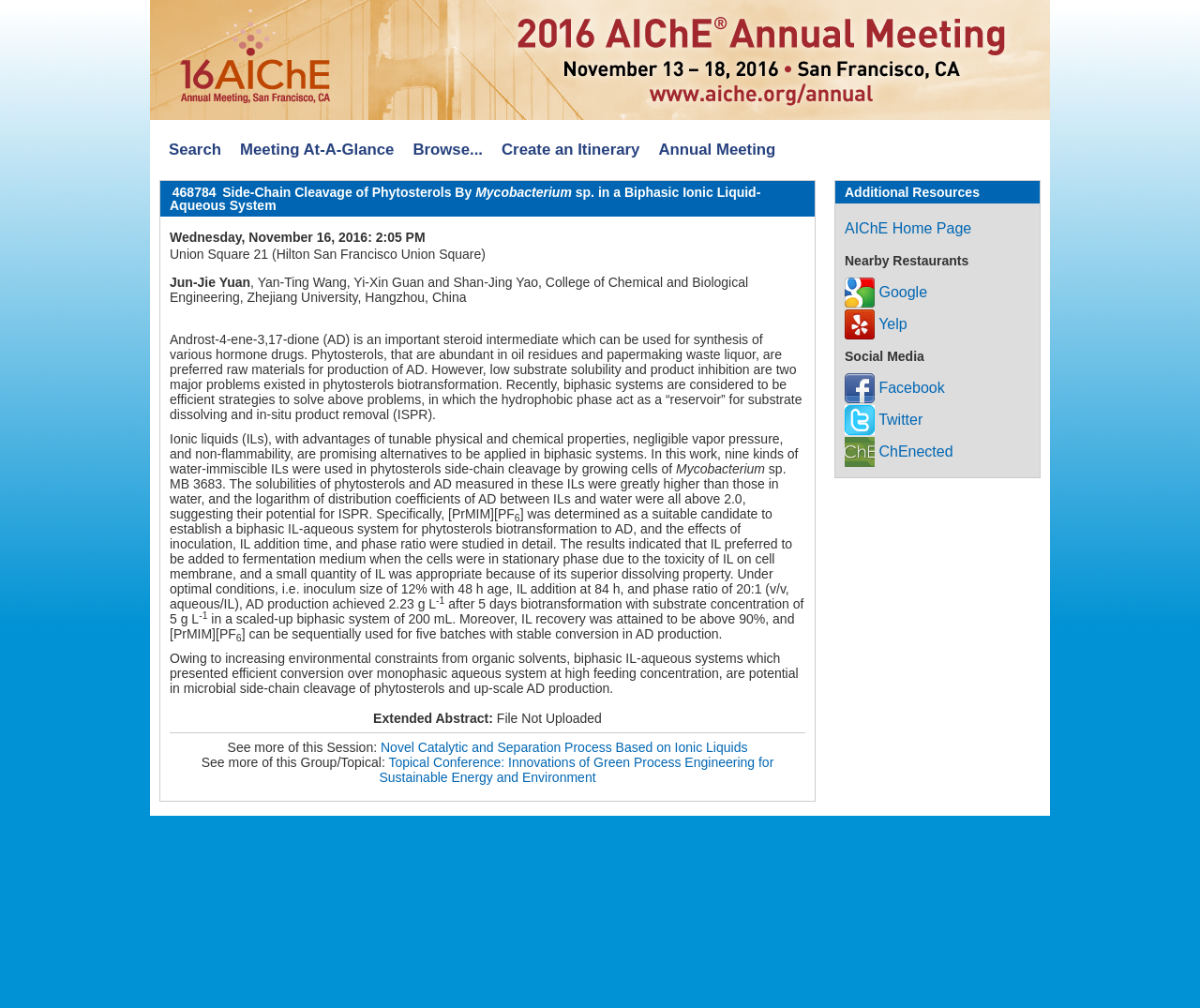Could you provide the bounding box coordinates for the portion of the screen to click to complete this instruction: "Browse through the meeting sessions"?

[0.336, 0.133, 0.41, 0.164]